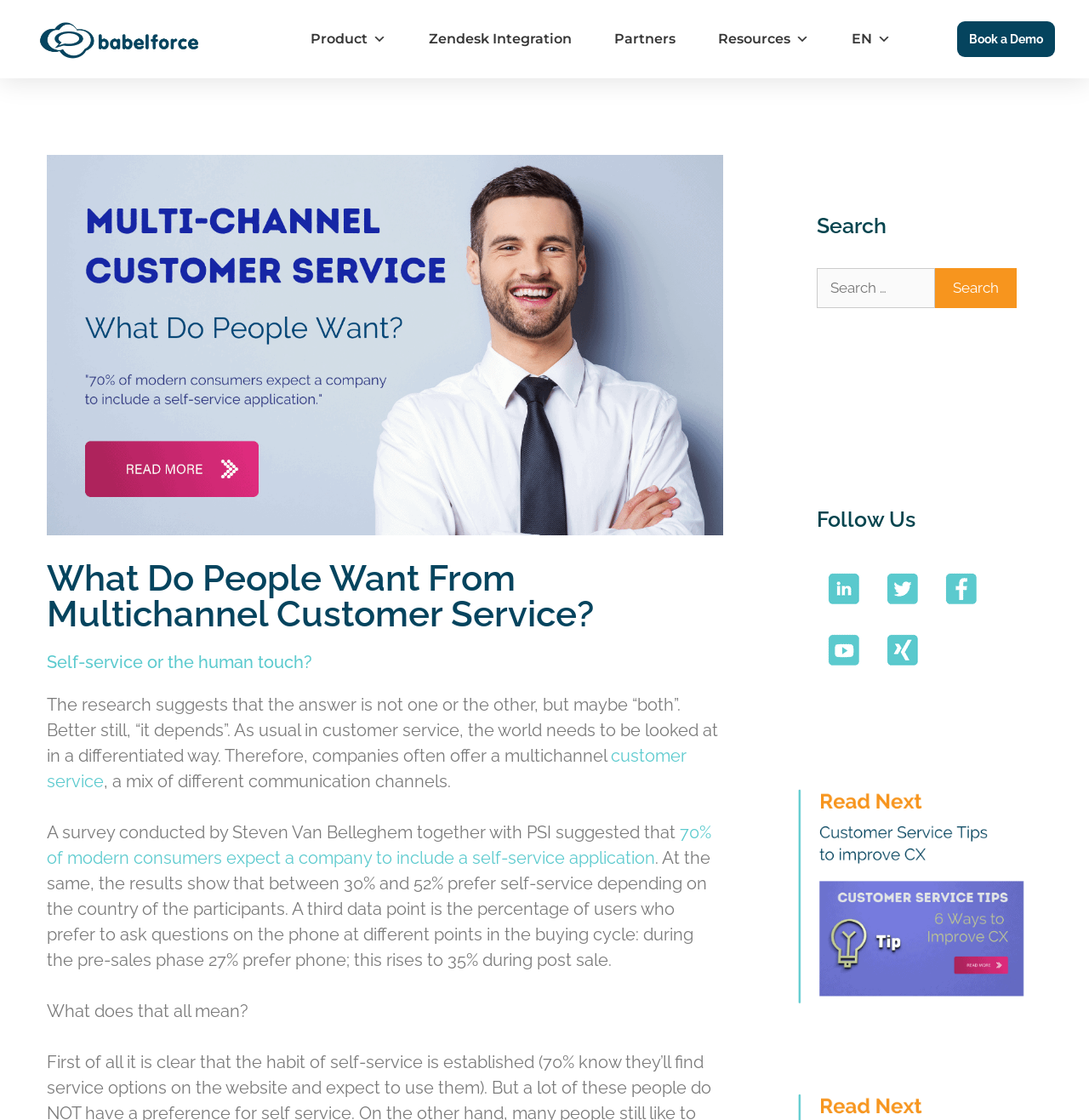Determine the bounding box coordinates for the UI element described. Format the coordinates as (top-left x, top-left y, bottom-right x, bottom-right y) and ensure all values are between 0 and 1. Element description: Imperious Leader

None